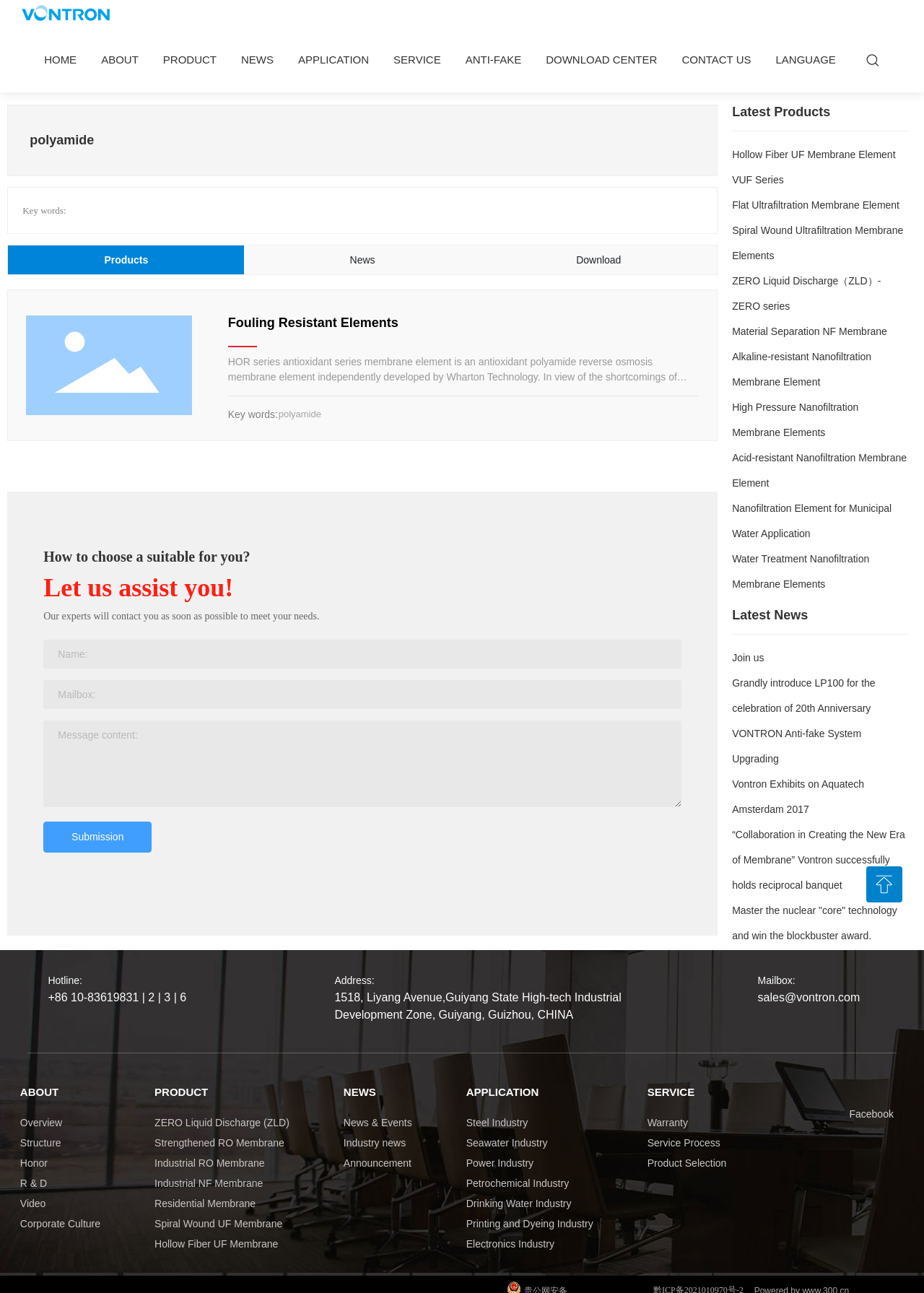Determine the bounding box coordinates of the region to click in order to accomplish the following instruction: "Click on ZERO Liquid Discharge（ZLD）- ZERO series". Provide the coordinates as four float numbers between 0 and 1, specifically [left, top, right, bottom].

[0.792, 0.213, 0.953, 0.241]